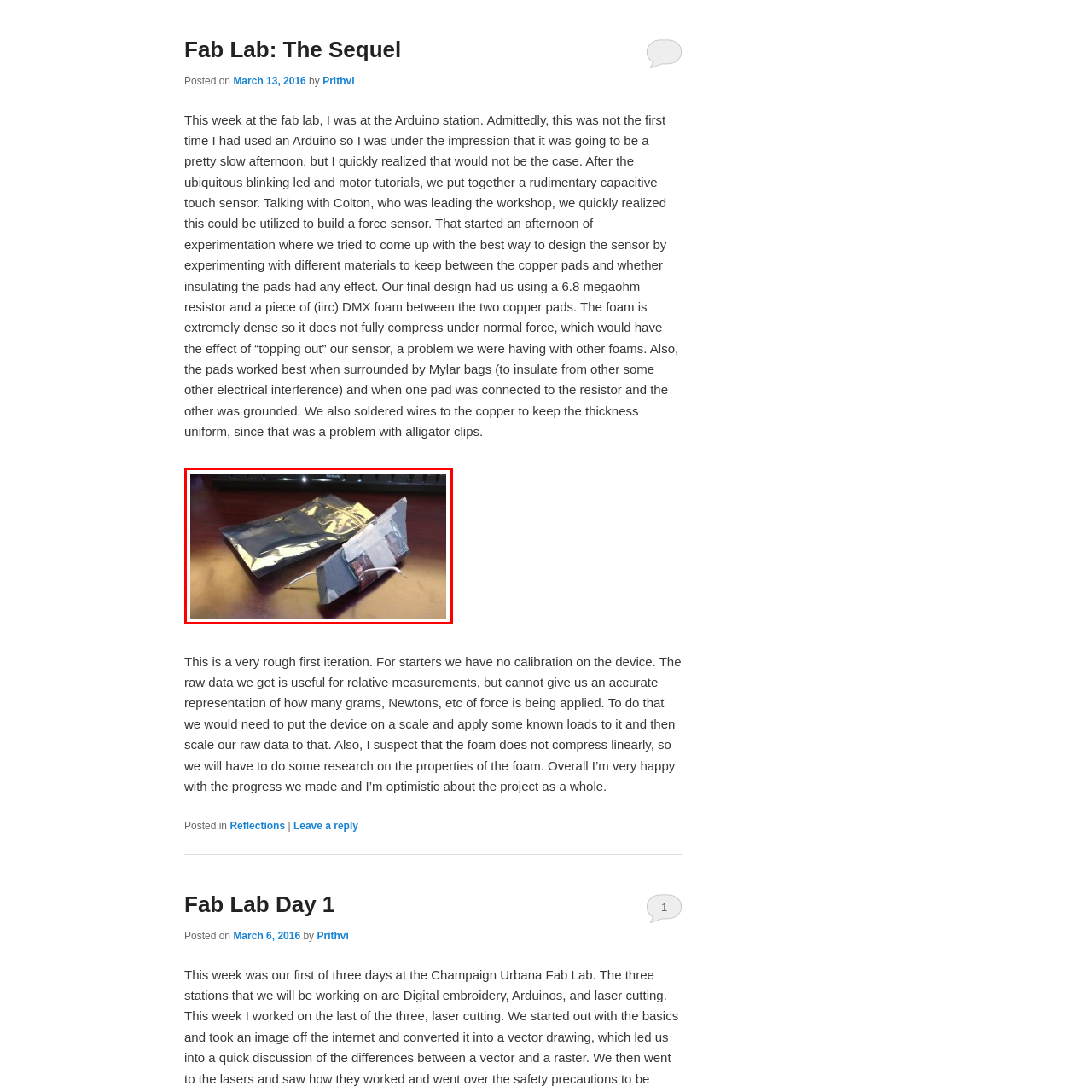What is the purpose of the Mylar bag?
Observe the image inside the red bounding box carefully and answer the question in detail.

According to the caption, the Mylar bag is placed adjacent to the sensor, and its purpose is to further aid in minimizing environmental disruptions that could affect the sensor's performance.